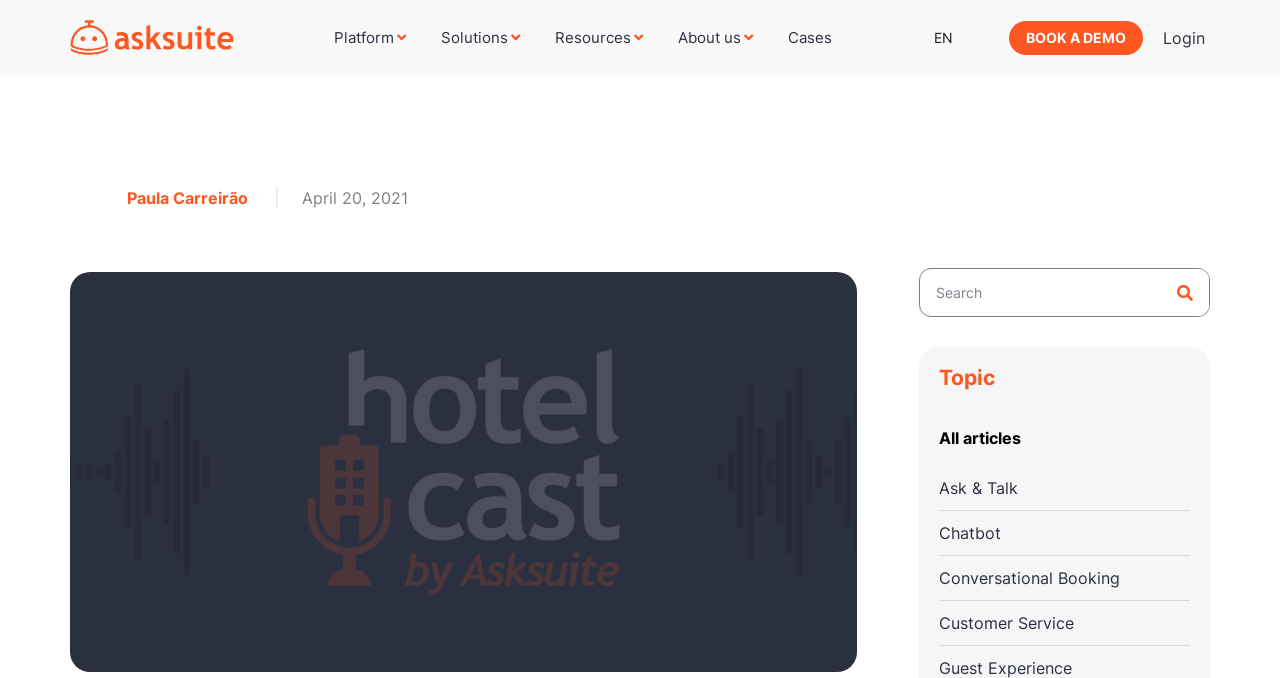Using the given element description, provide the bounding box coordinates (top-left x, top-left y, bottom-right x, bottom-right y) for the corresponding UI element in the screenshot: Privacy Policy

None